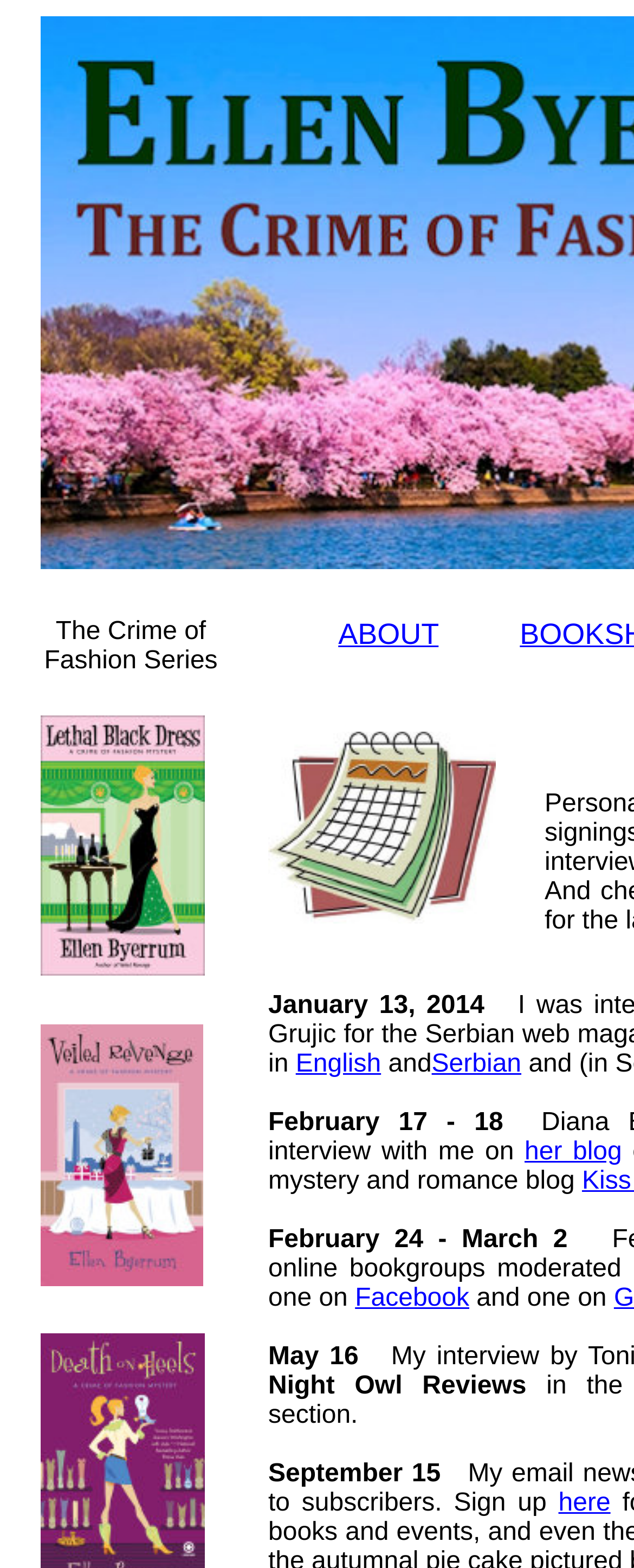What is the date range of the event mentioned in the second paragraph?
From the image, respond with a single word or phrase.

February 17 - 18